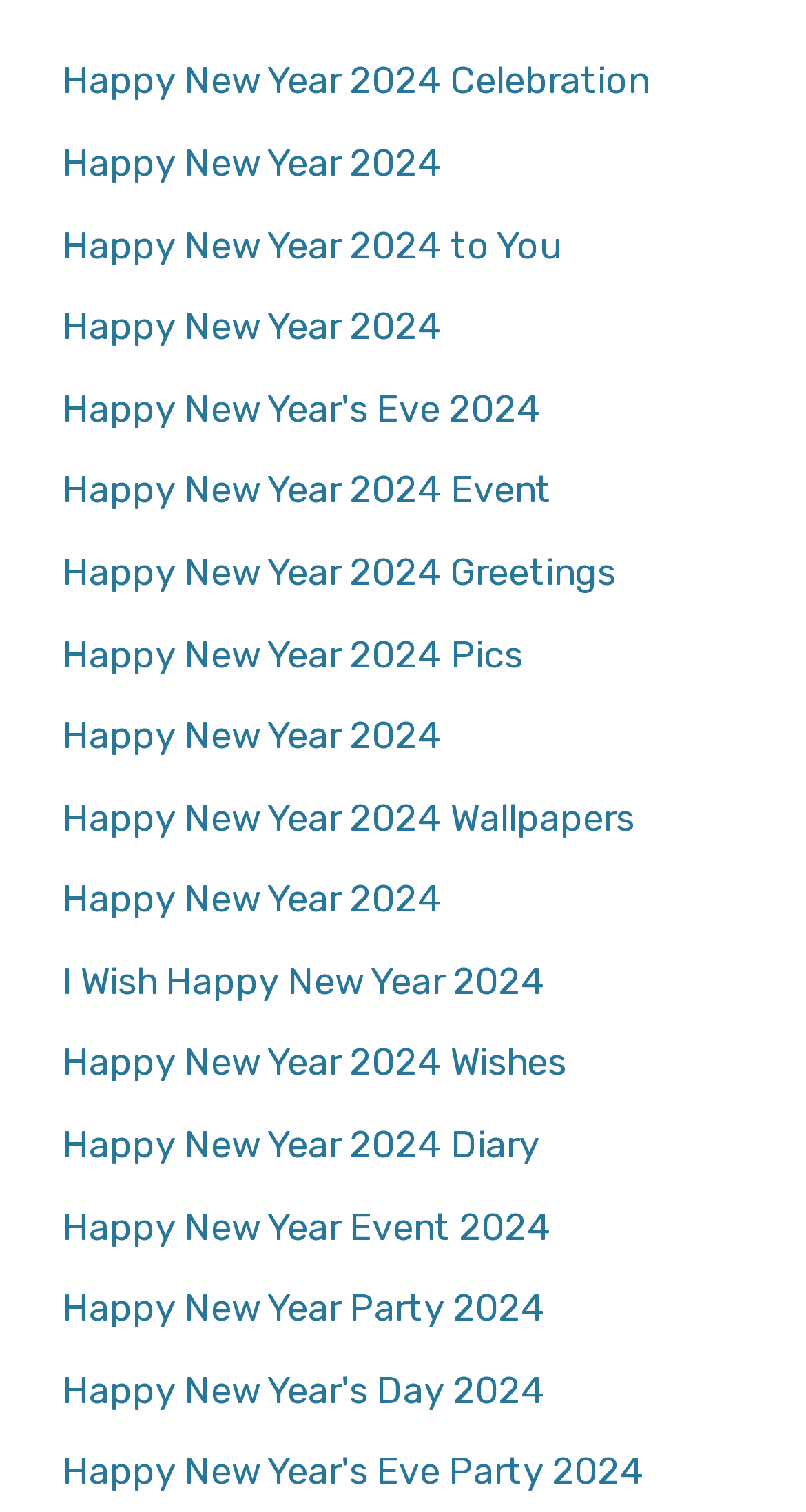Please identify the bounding box coordinates of the element's region that needs to be clicked to fulfill the following instruction: "Click on Happy New Year 2024 Celebration". The bounding box coordinates should consist of four float numbers between 0 and 1, i.e., [left, top, right, bottom].

[0.077, 0.039, 0.805, 0.069]